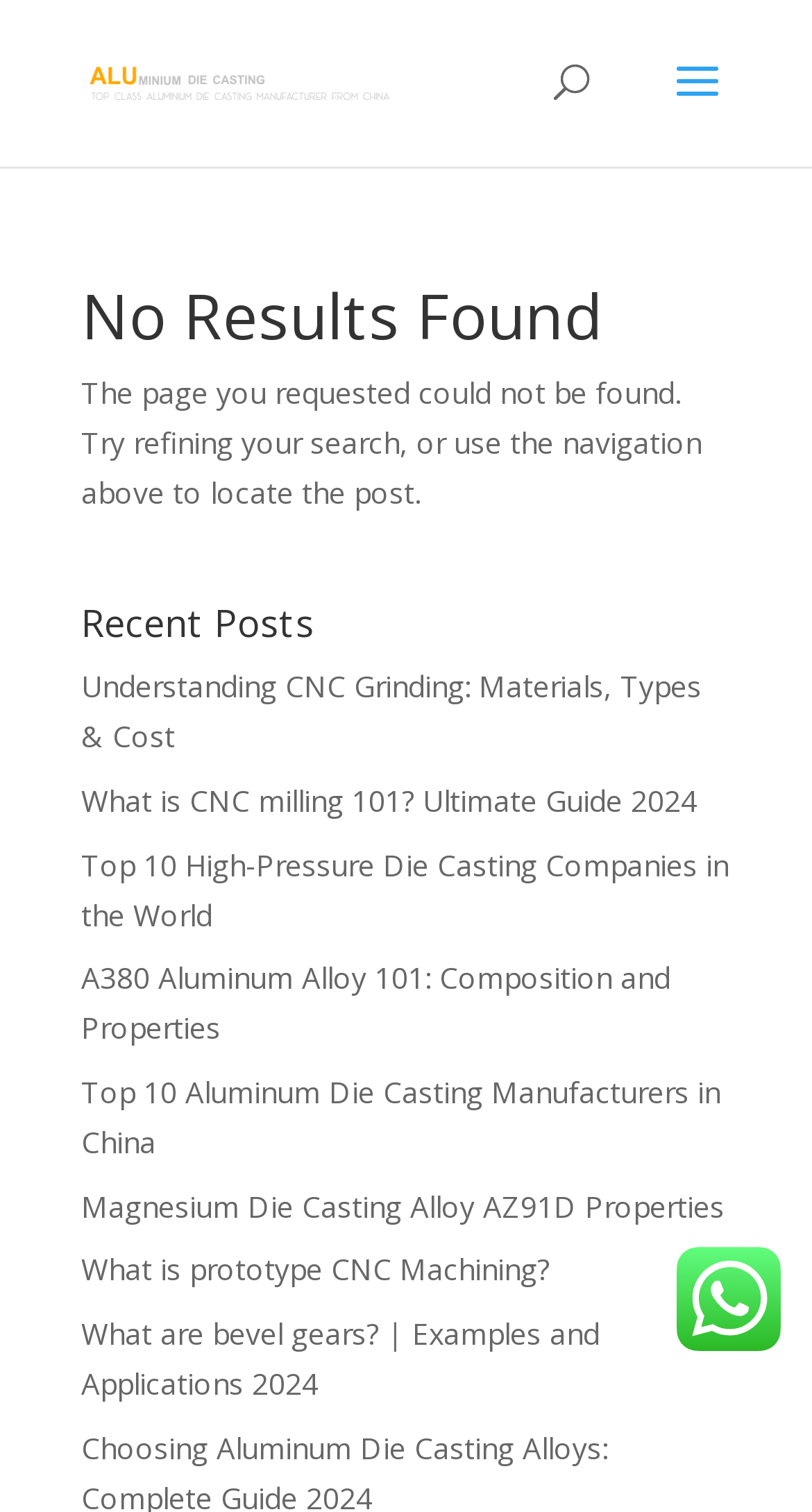Create a full and detailed caption for the entire webpage.

The webpage appears to be an error page, indicating that the requested page could not be found. At the top, there is a link and an image with the text "China Die Casting | Aluminum Die Casting", which seems to be the website's logo or title. Below this, there is a search bar that spans almost the entire width of the page.

The main content of the page is an article section, which takes up most of the page's width. It has a heading "No Results Found" and a paragraph of text explaining that the requested page could not be found and suggesting ways to refine the search or navigate to the desired content.

Below this, there is another heading "Recent Posts" followed by a list of 7 links to recent articles, each with a descriptive title. These links are stacked vertically, with the most recent post at the top and the oldest at the bottom. The titles of the articles include topics related to die casting, CNC machining, and aluminum alloys.

At the bottom right of the page, there is a small image, but its purpose is unclear. Overall, the page has a simple layout with a focus on providing alternative navigation options and showcasing recent articles.